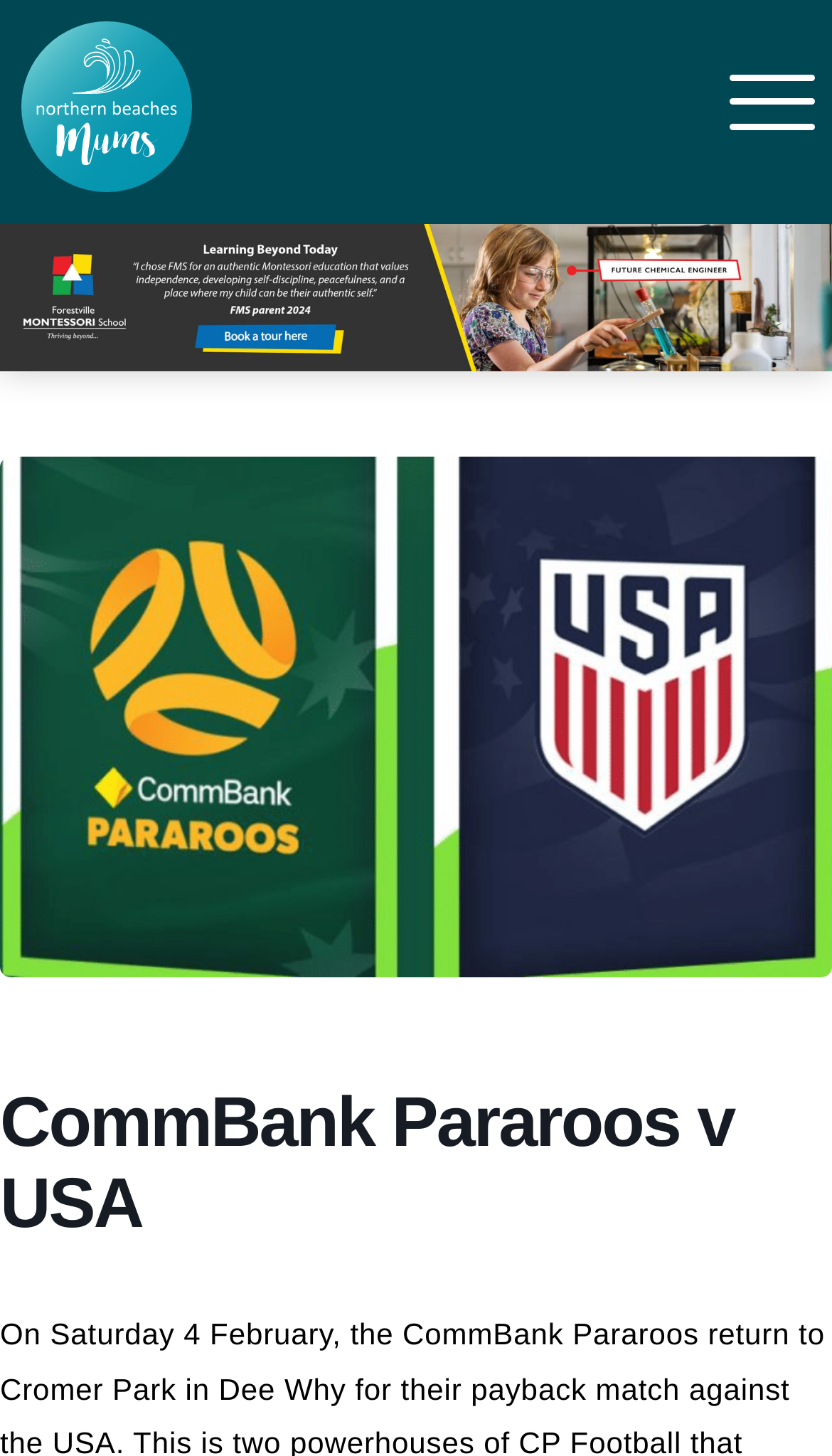Please determine the main heading text of this webpage.

CommBank Pararoos v USA